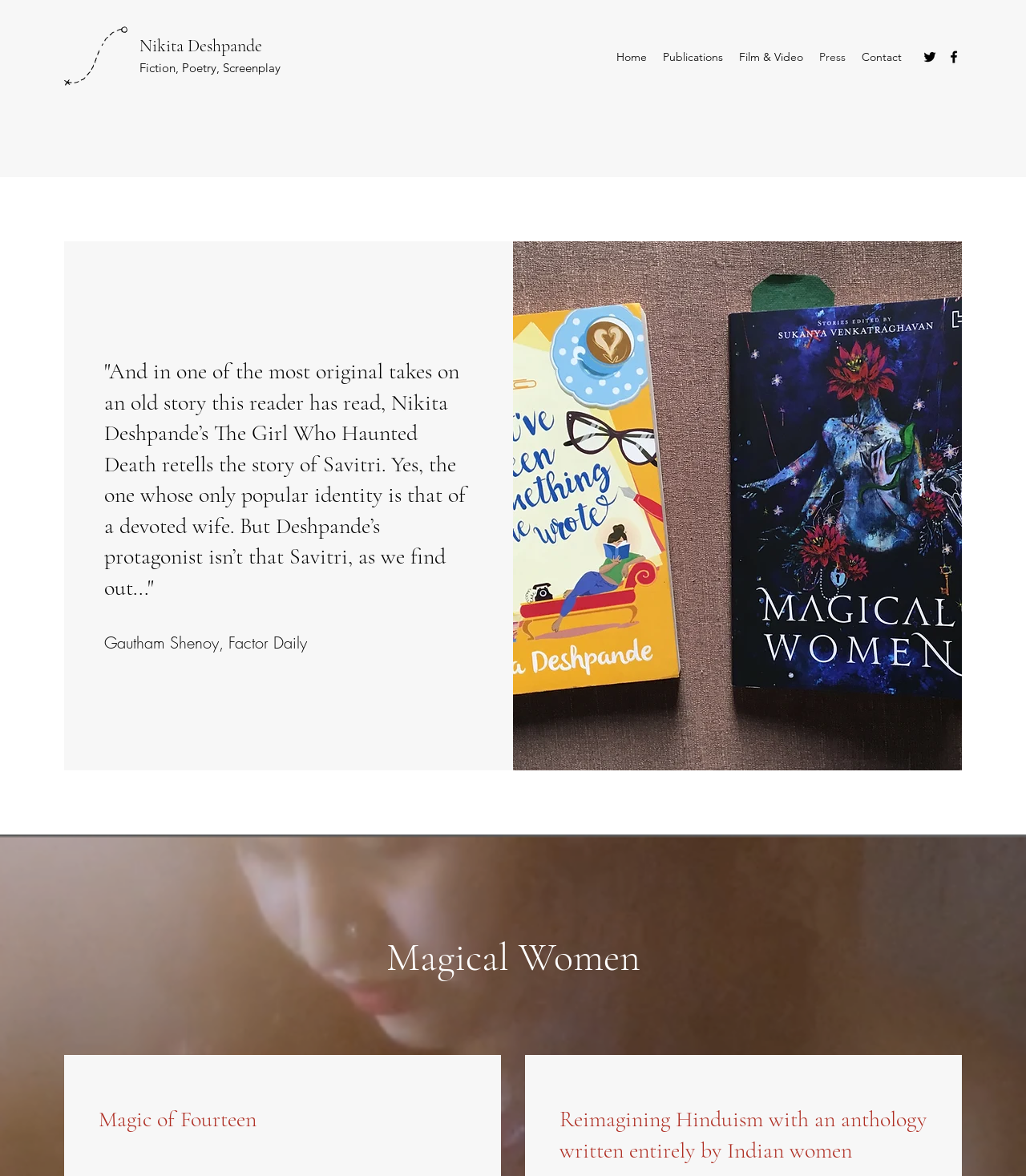How many social media links are present?
Answer the question with a single word or phrase derived from the image.

Two